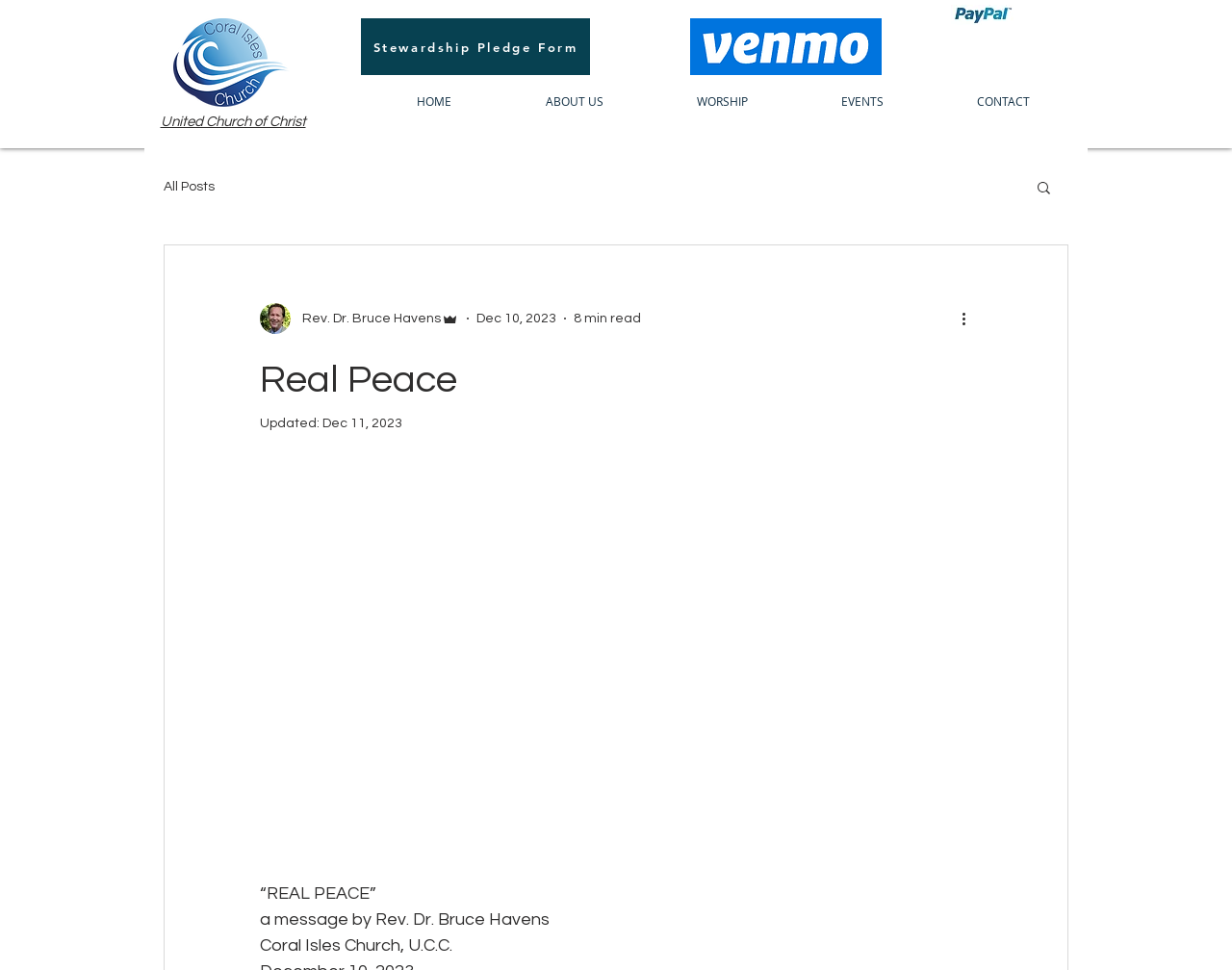Using the provided description All Posts, find the bounding box coordinates for the UI element. Provide the coordinates in (top-left x, top-left y, bottom-right x, bottom-right y) format, ensuring all values are between 0 and 1.

[0.133, 0.186, 0.174, 0.199]